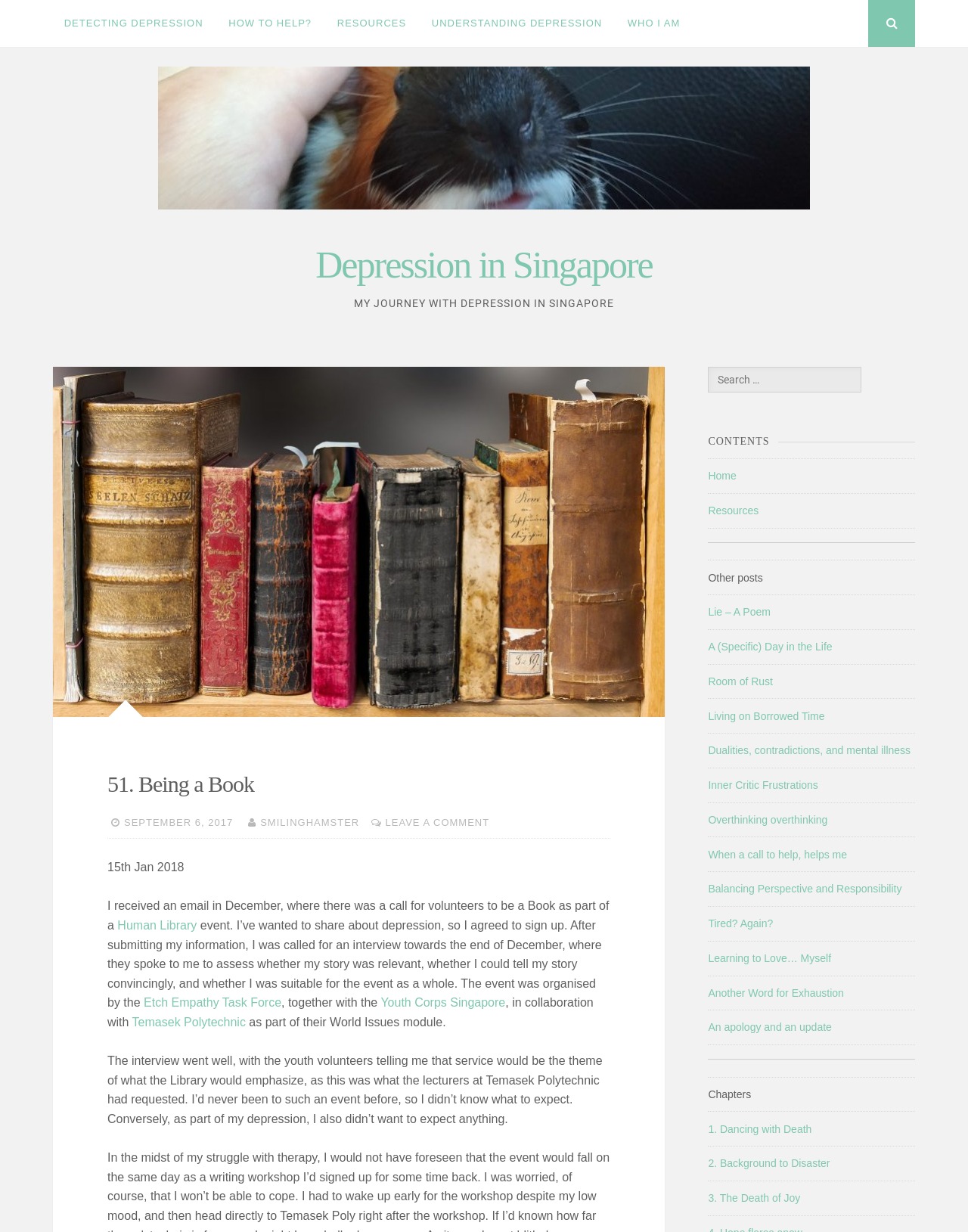What is the date of the author's post?
With the help of the image, please provide a detailed response to the question.

The date of the author's post is 15th Jan 2018, as mentioned at the beginning of the text '15th Jan 2018 I received an email in December, where there was a call for volunteers to be a Book as part of a Human Library event.'